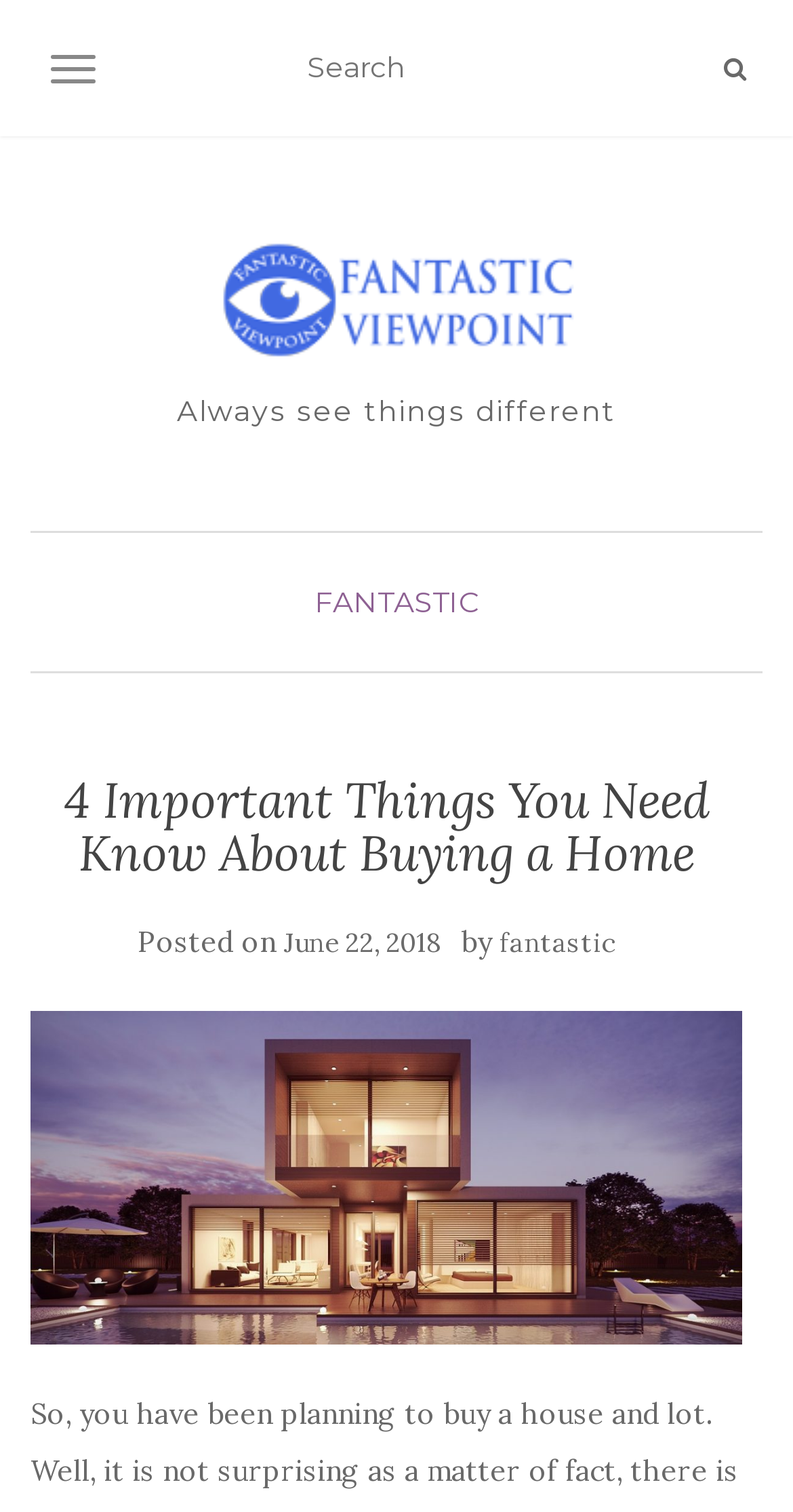Answer the following in one word or a short phrase: 
What is the purpose of the button with the search icon?

To search